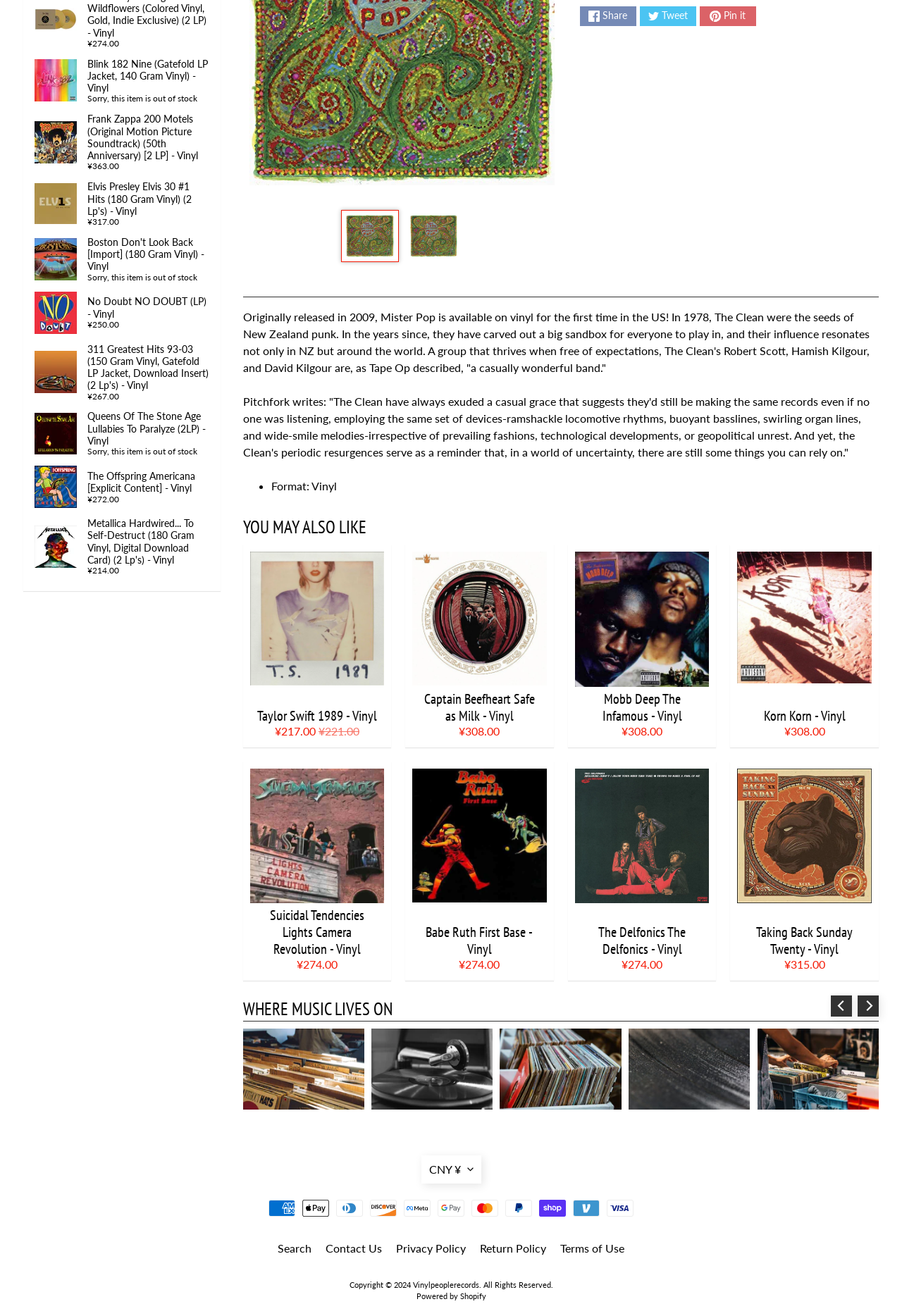Refer to the element description aria-label="Previous" and identify the corresponding bounding box in the screenshot. Format the coordinates as (top-left x, top-left y, bottom-right x, bottom-right y) with values in the range of 0 to 1.

[0.921, 0.756, 0.945, 0.772]